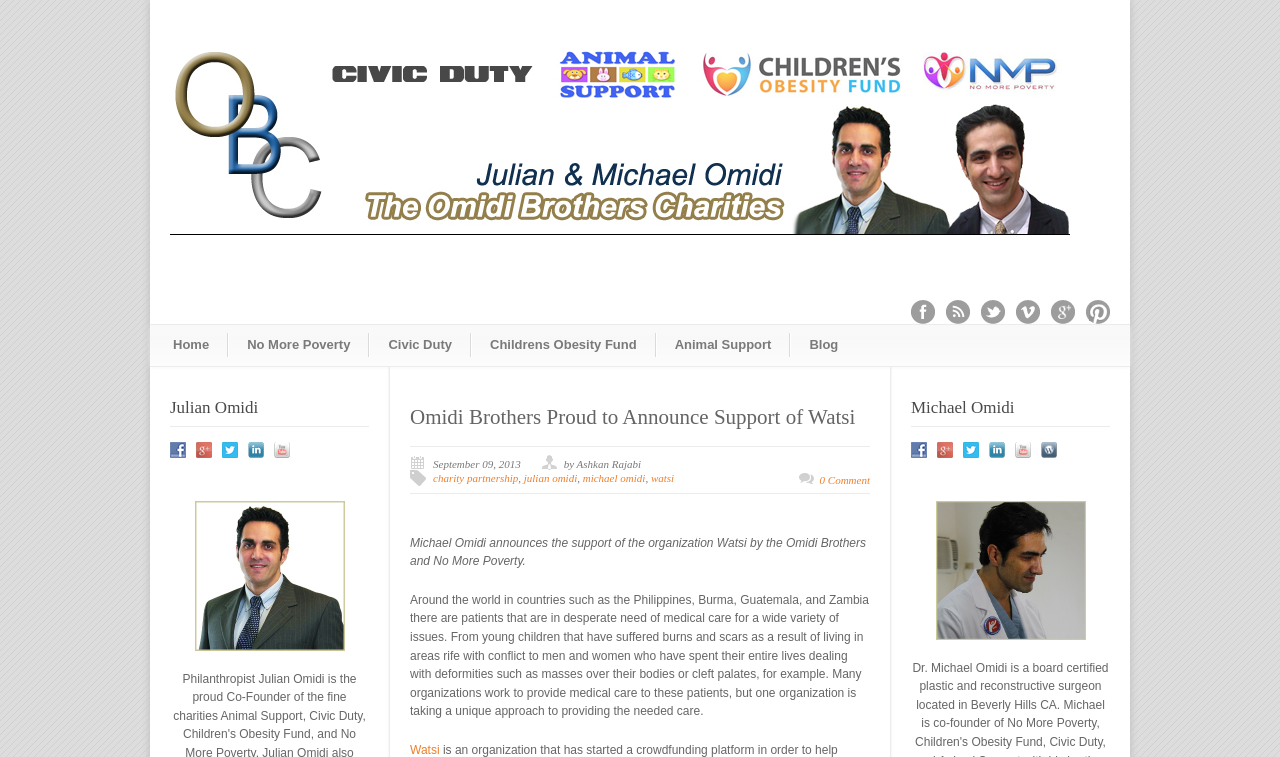Identify the bounding box for the UI element described as: "alt="Omidi Brothers Charities"". Ensure the coordinates are four float numbers between 0 and 1, formatted as [left, top, right, bottom].

[0.133, 0.296, 0.836, 0.314]